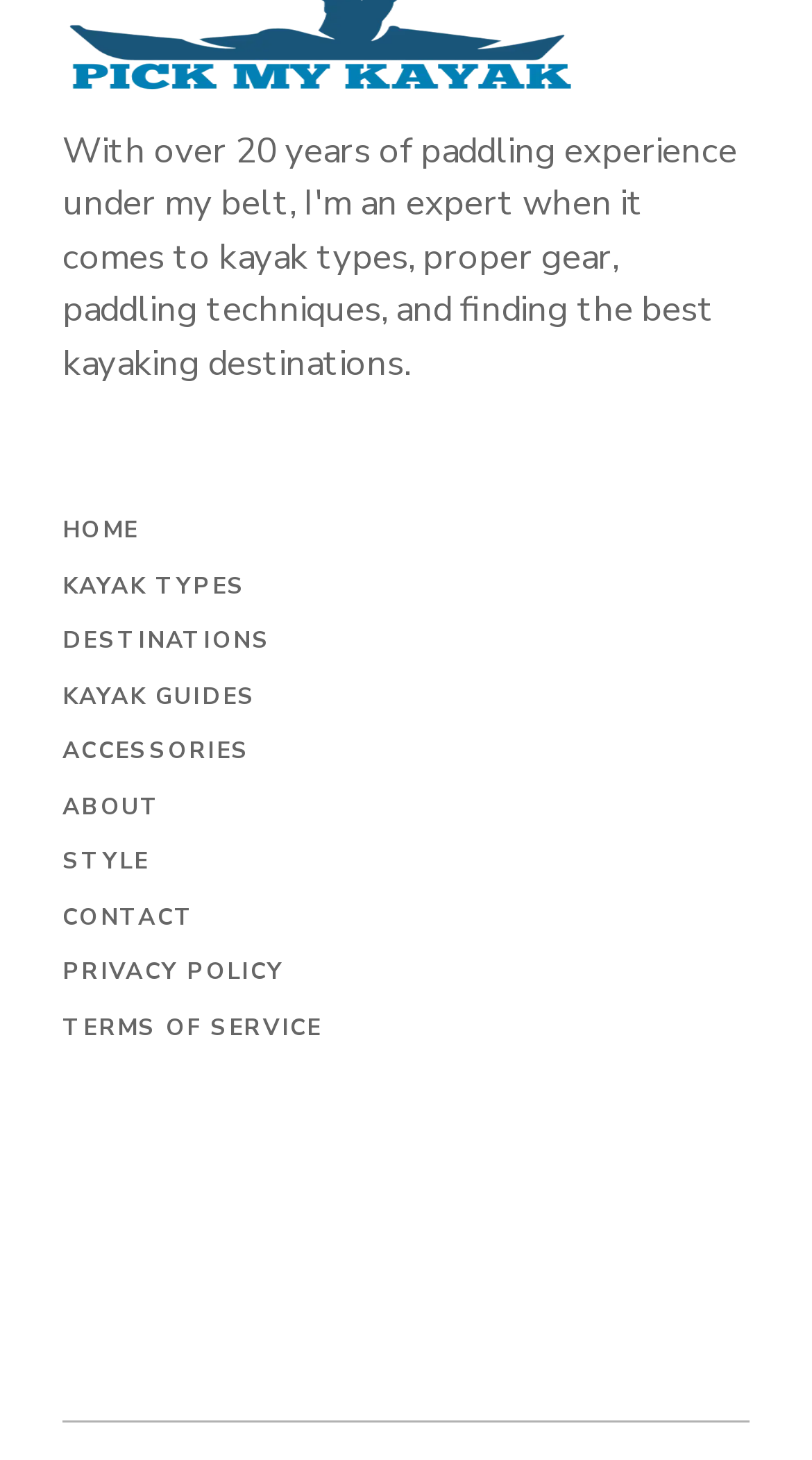Could you find the bounding box coordinates of the clickable area to complete this instruction: "explore destinations"?

[0.077, 0.428, 0.334, 0.45]